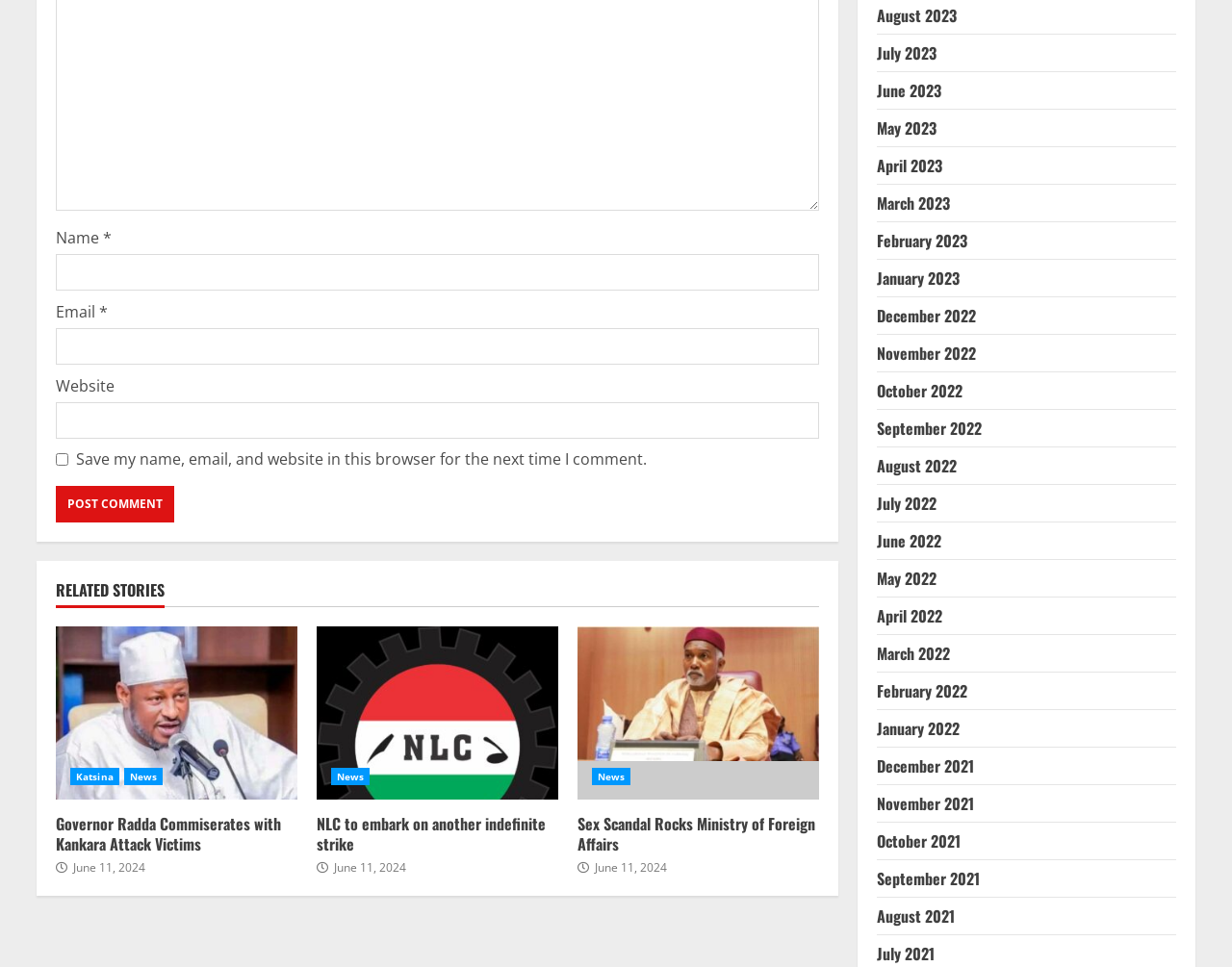Return the bounding box coordinates of the UI element that corresponds to this description: "parent_node: Name * name="author"". The coordinates must be given as four float numbers in the range of 0 and 1, [left, top, right, bottom].

[0.045, 0.211, 0.665, 0.249]